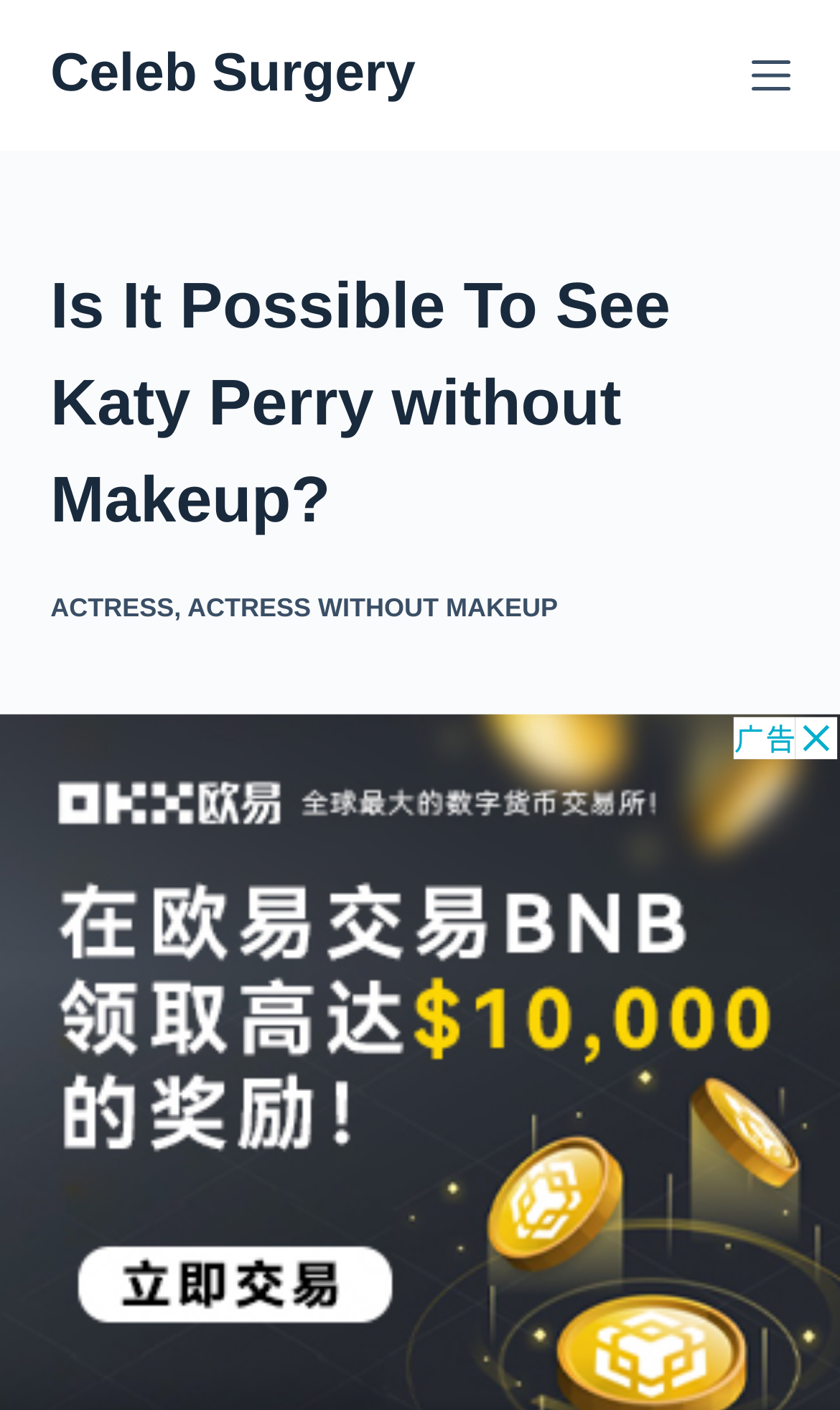Find the UI element described as: "Skip to content" and predict its bounding box coordinates. Ensure the coordinates are four float numbers between 0 and 1, [left, top, right, bottom].

[0.0, 0.0, 0.103, 0.031]